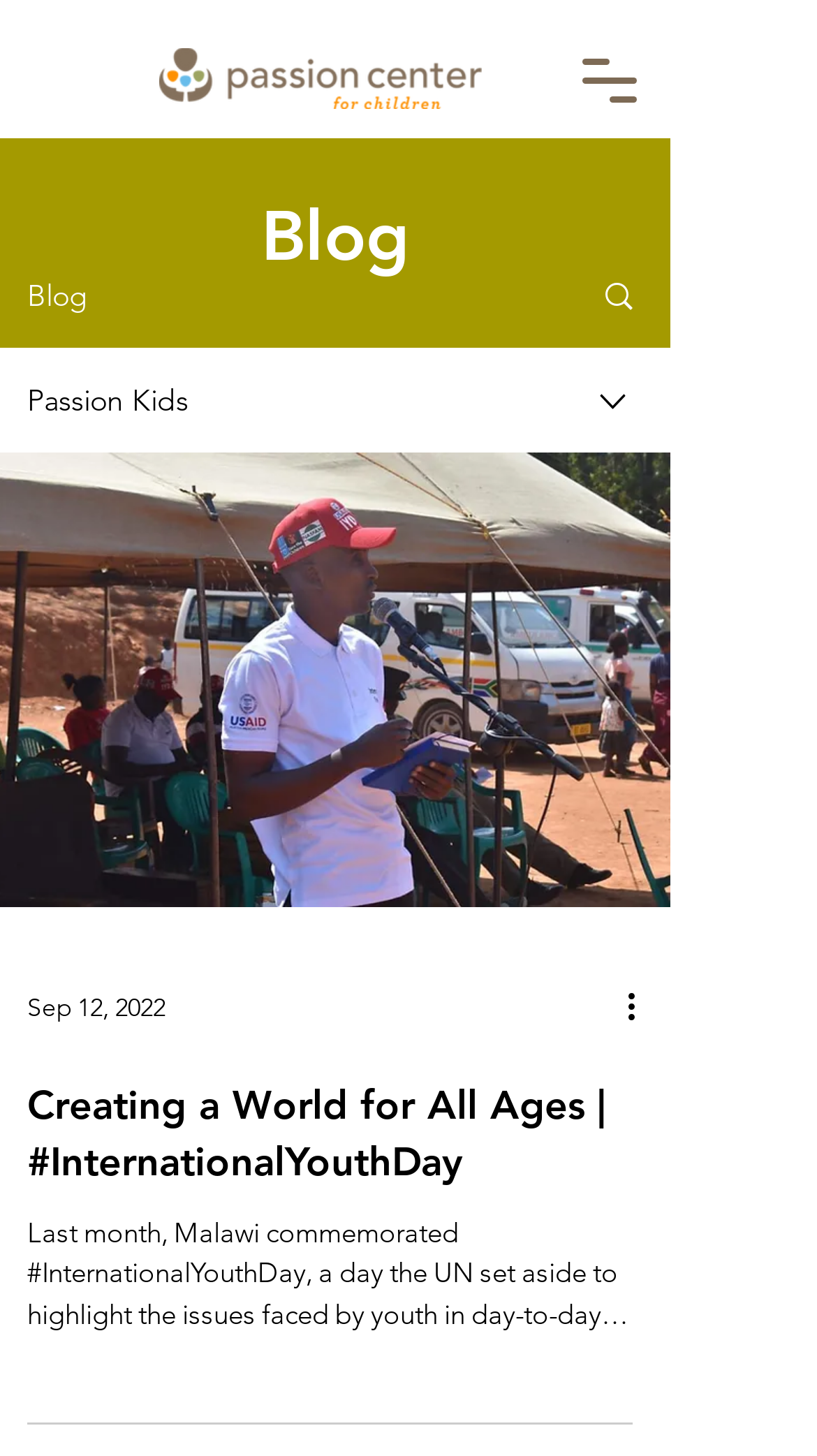Respond to the question below with a concise word or phrase:
What is the theme of the blog post?

International Youth Day